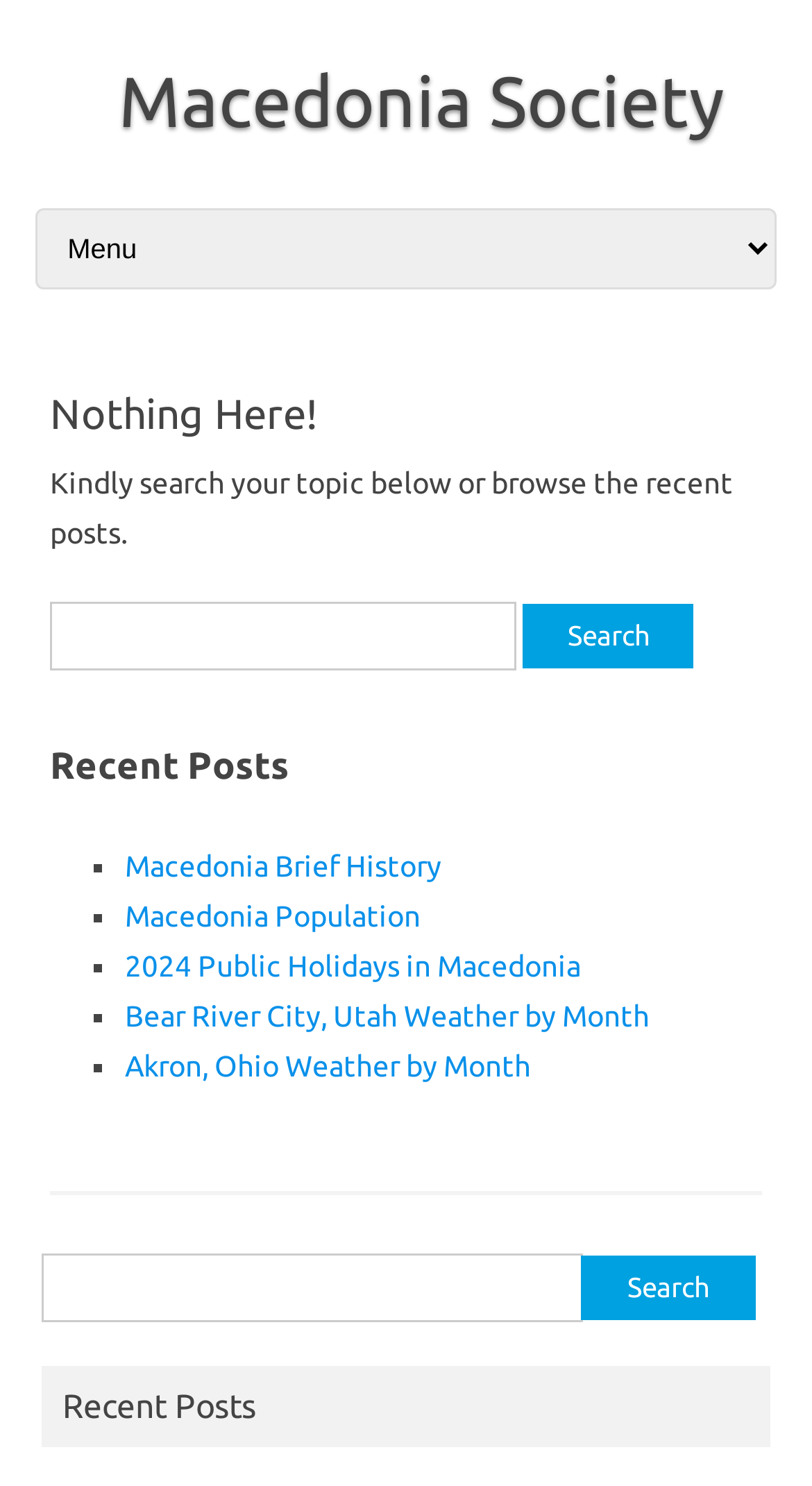Using the information in the image, give a detailed answer to the following question: How many recent posts are listed?

There are 5 recent posts listed on the webpage, each represented by a link and a list marker, and they are 'Macedonia Brief History', 'Macedonia Population', '2024 Public Holidays in Macedonia', 'Bear River City, Utah Weather by Month', and 'Akron, Ohio Weather by Month'.